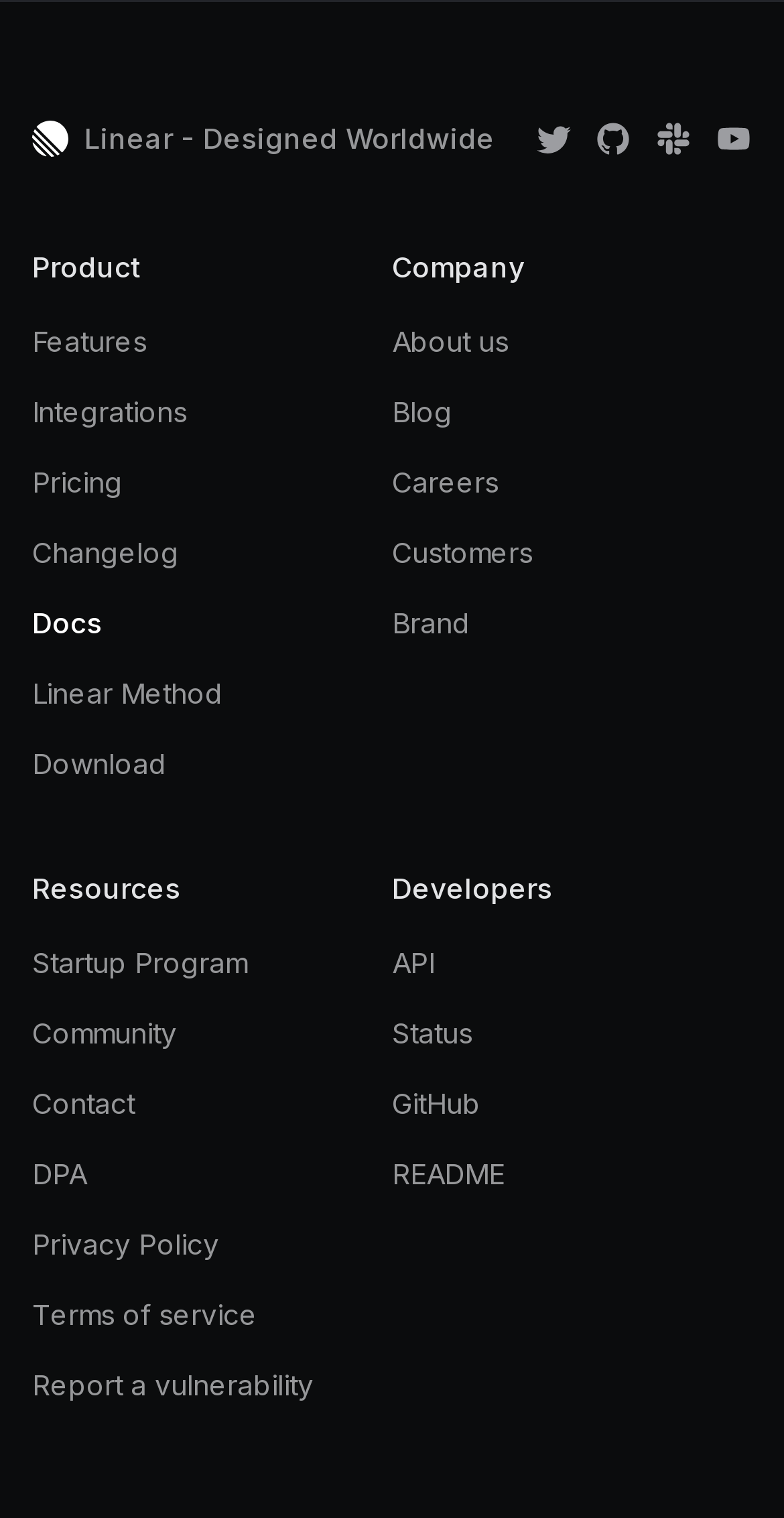Please find the bounding box coordinates of the element that you should click to achieve the following instruction: "Learn about the Company". The coordinates should be presented as four float numbers between 0 and 1: [left, top, right, bottom].

[0.5, 0.16, 0.959, 0.192]